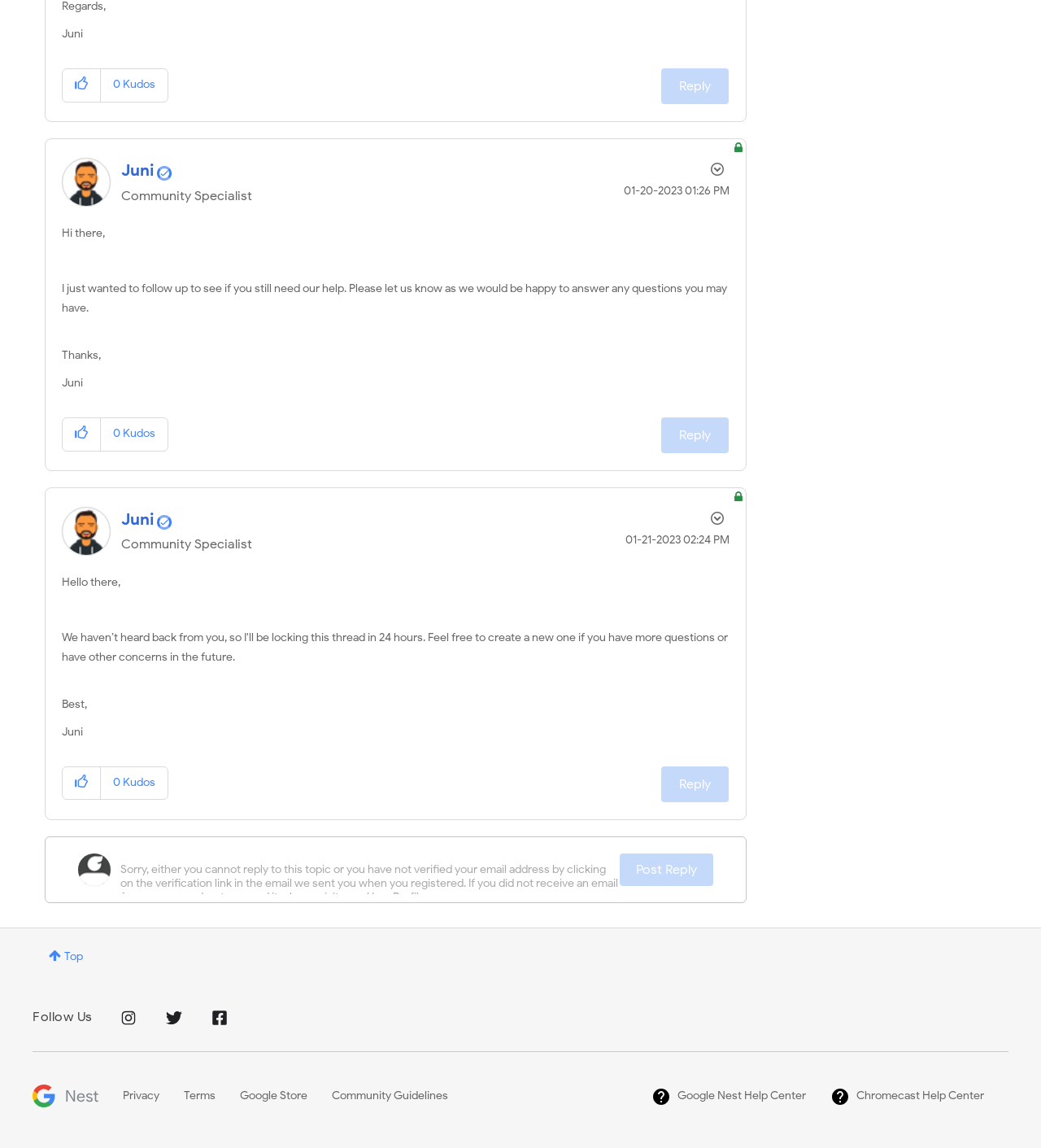Identify the bounding box of the HTML element described as: "Chromecast Help Center".

[0.798, 0.946, 0.969, 0.964]